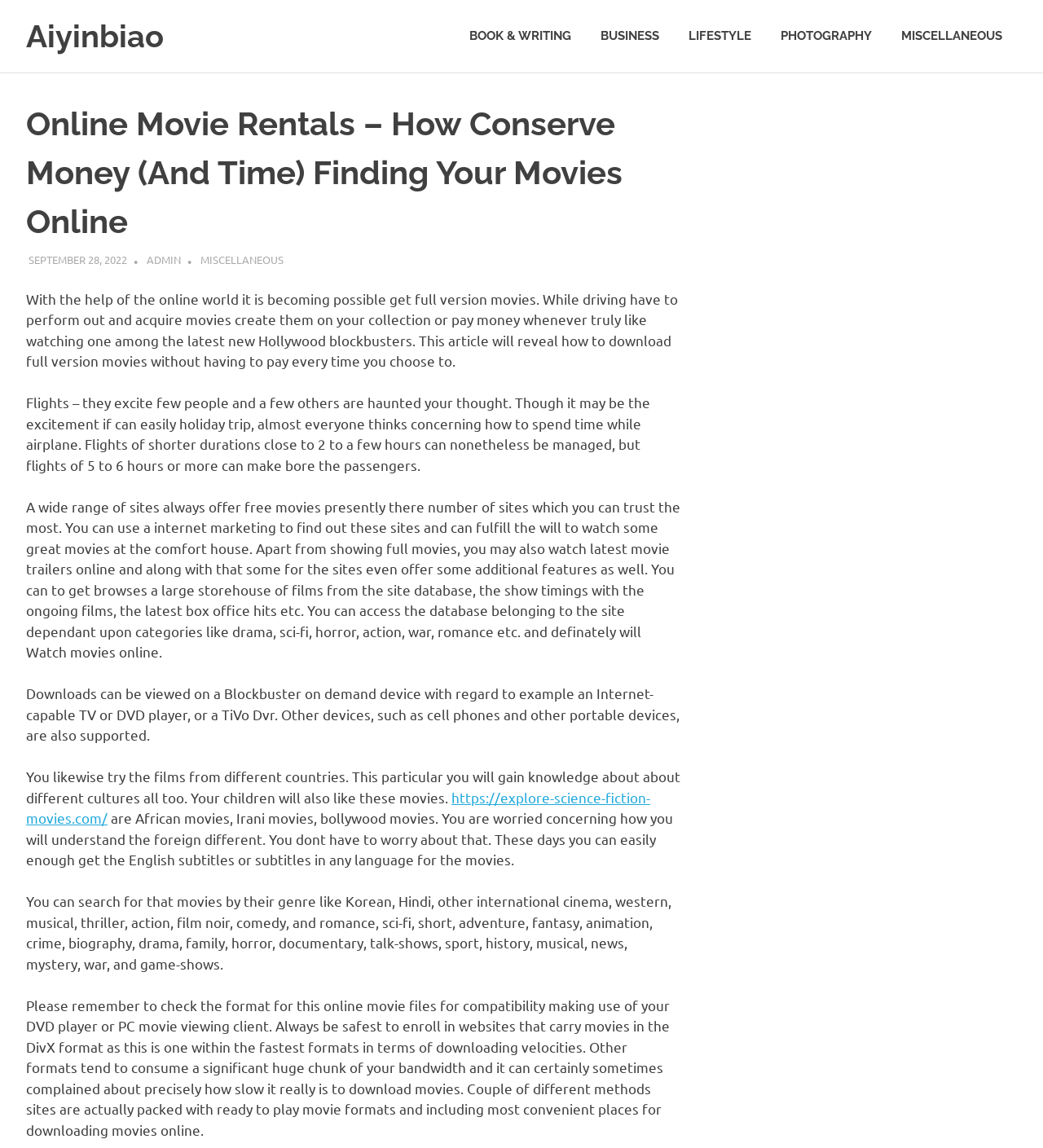Please give a short response to the question using one word or a phrase:
How many paragraphs of text are on the webpage?

6